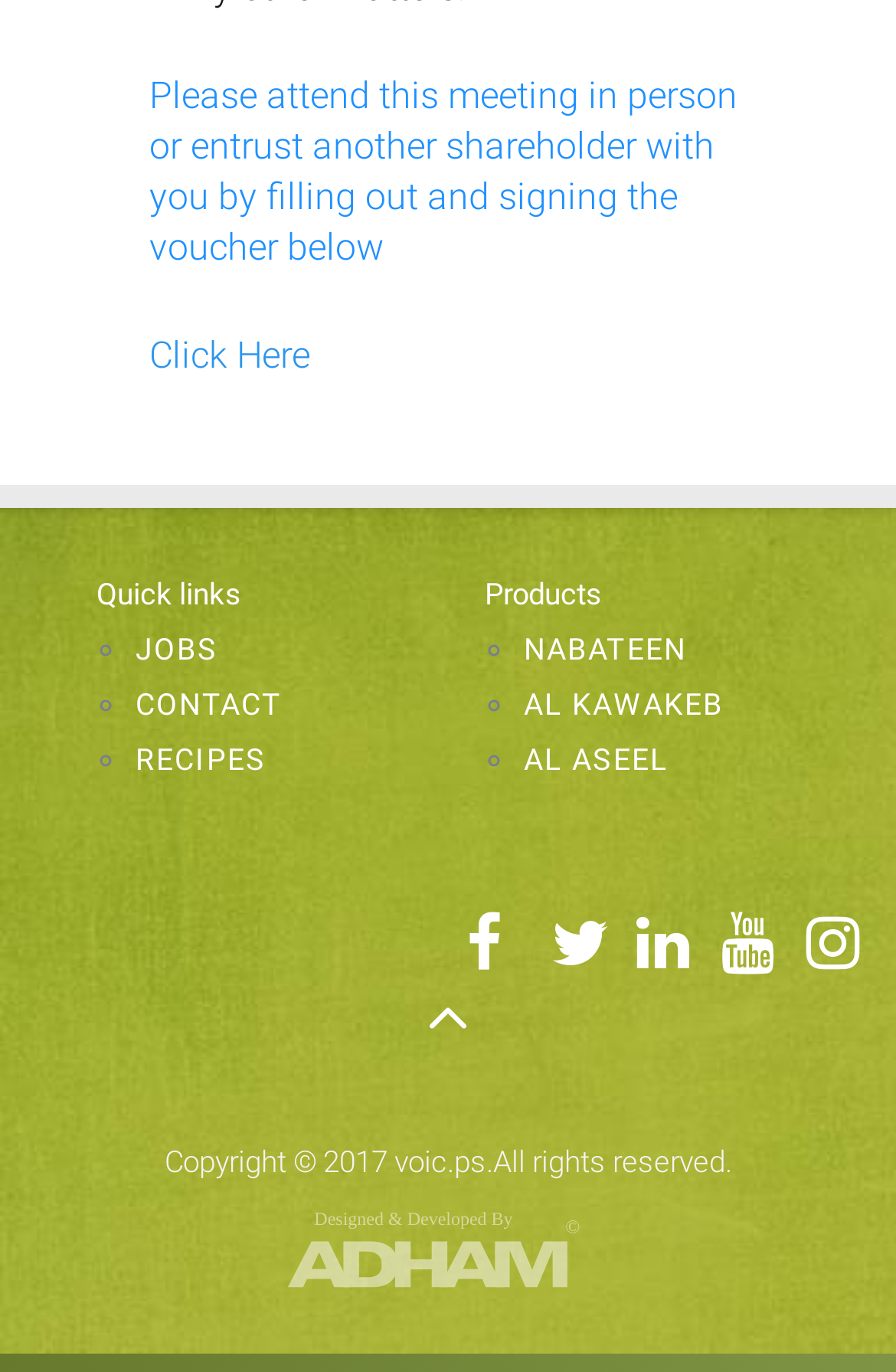Calculate the bounding box coordinates for the UI element based on the following description: "Al Kawakeb". Ensure the coordinates are four float numbers between 0 and 1, i.e., [left, top, right, bottom].

[0.585, 0.501, 0.808, 0.526]